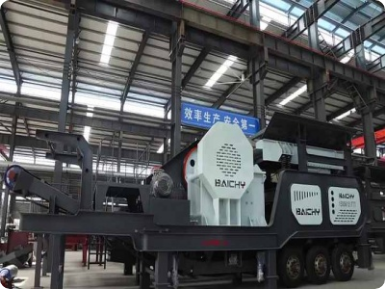What is the characteristic of the industrial facility's interior?
Answer with a single word or phrase, using the screenshot for reference.

Spacious with high ceilings